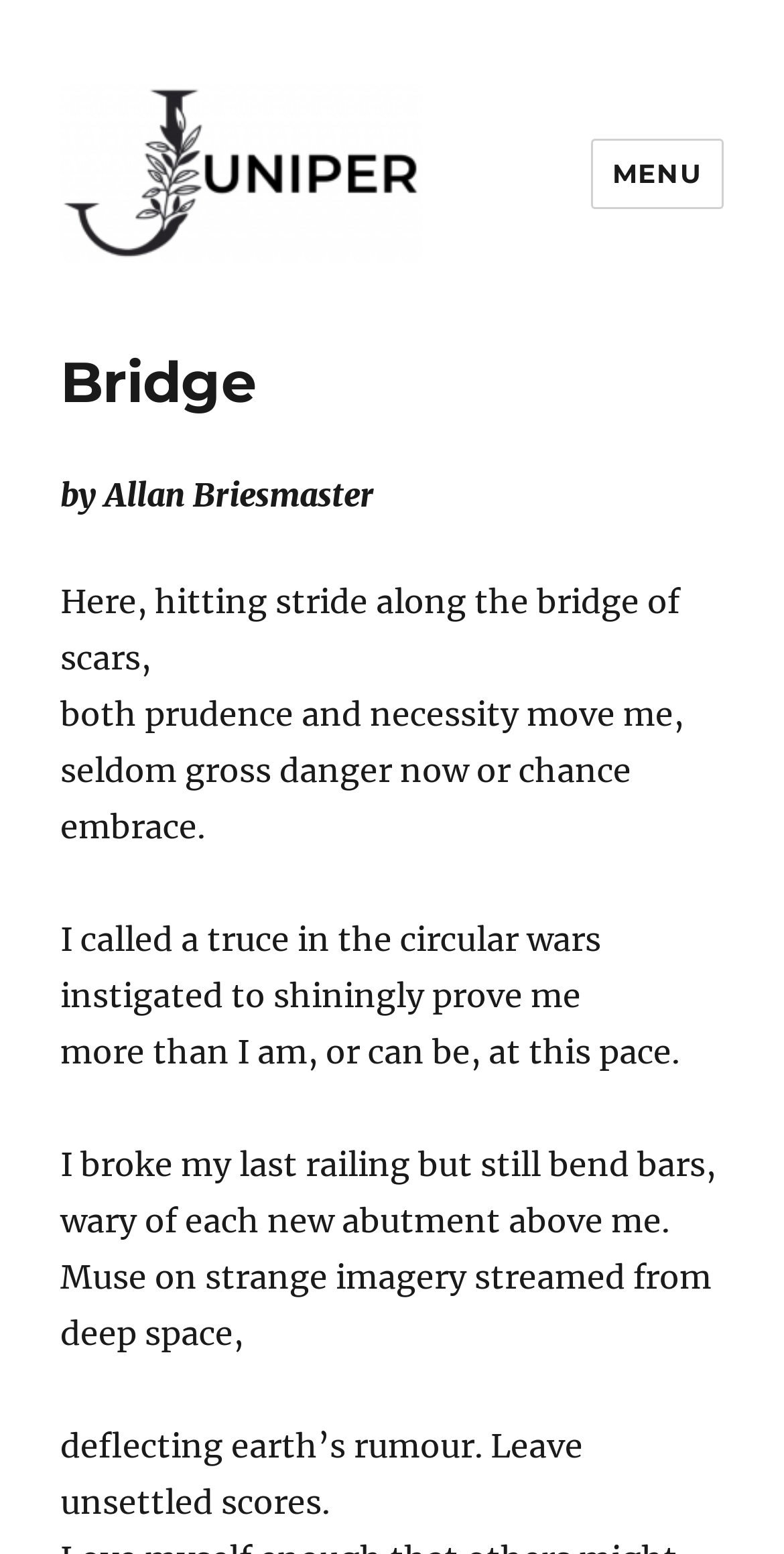Is the menu expanded?
Refer to the image and provide a concise answer in one word or phrase.

No